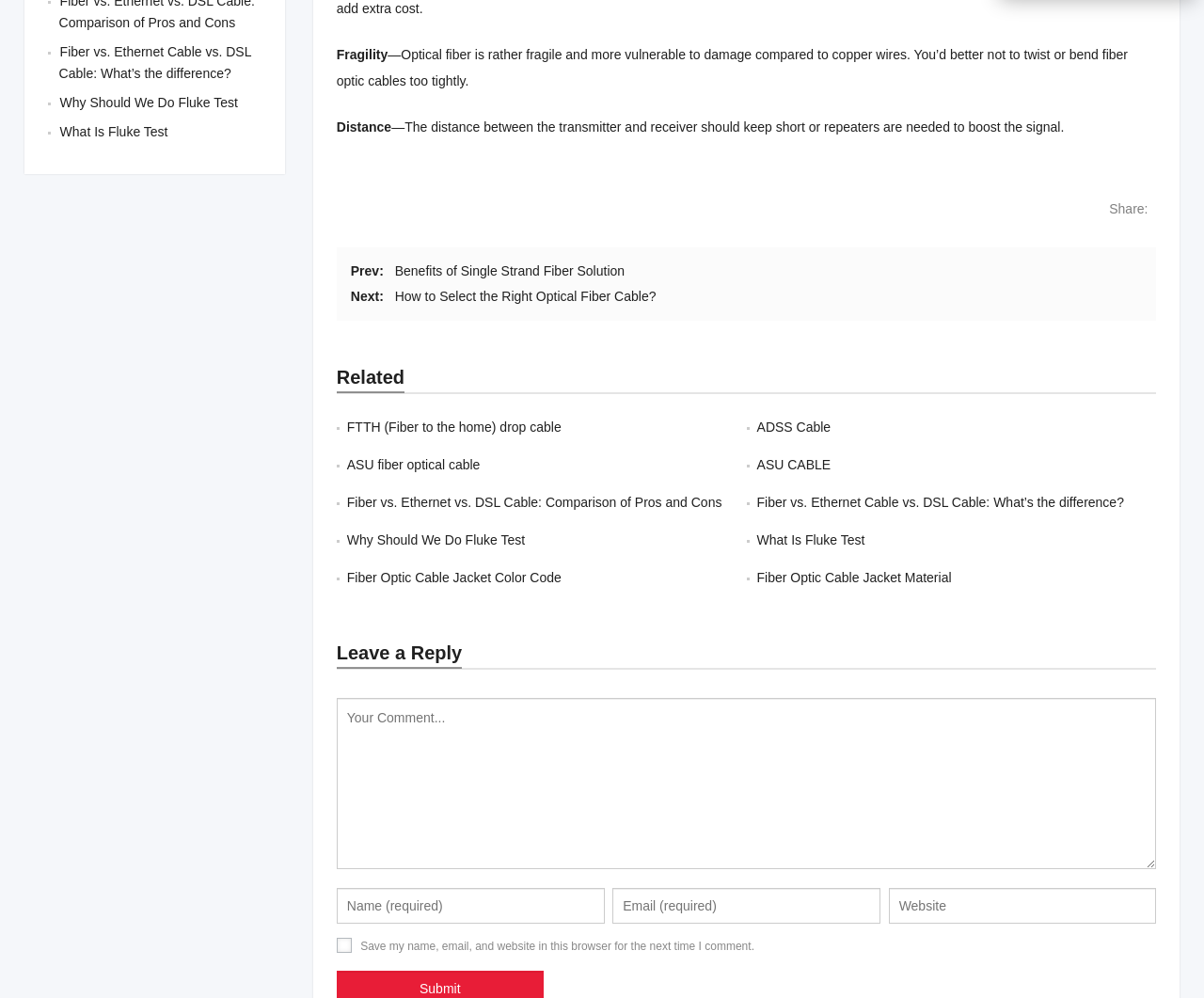Kindly determine the bounding box coordinates for the area that needs to be clicked to execute this instruction: "Enter your name".

[0.28, 0.89, 0.502, 0.925]